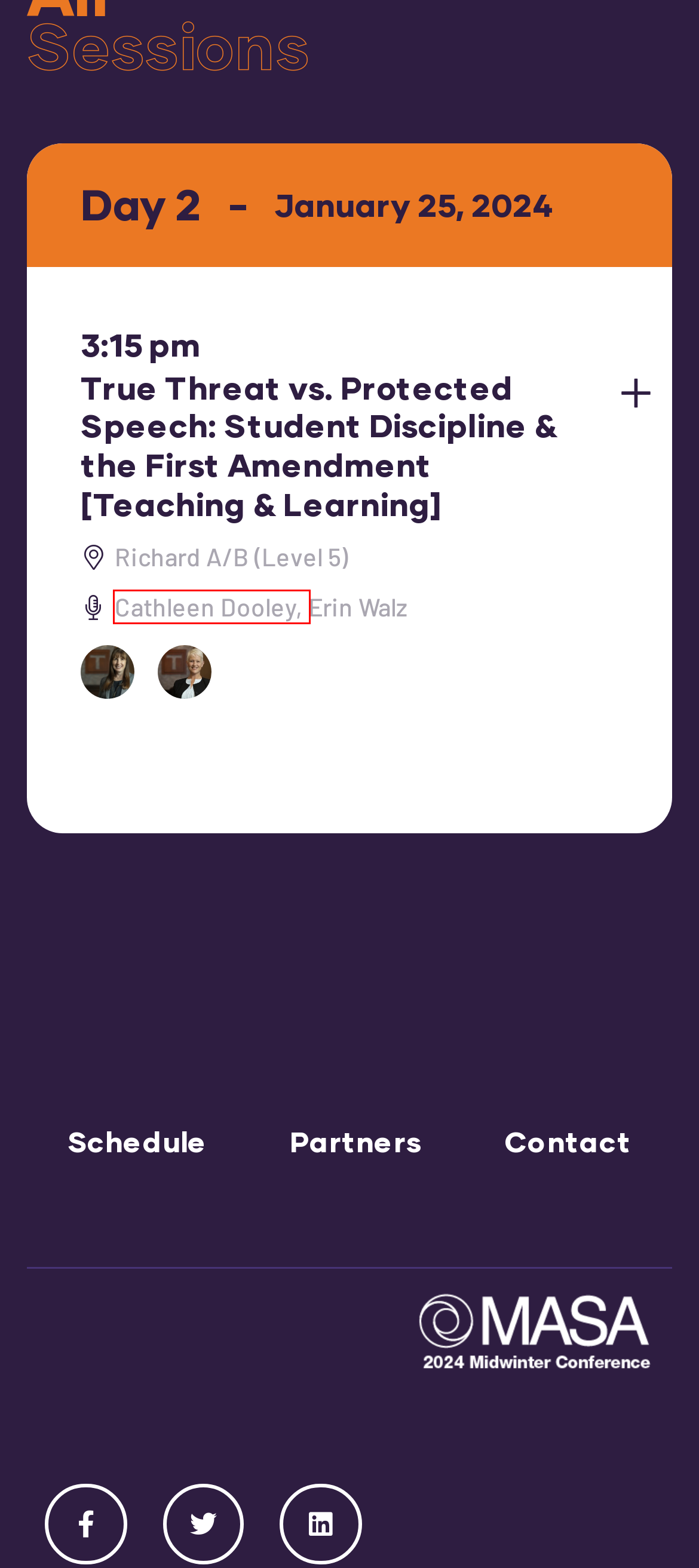You have a screenshot showing a webpage with a red bounding box around a UI element. Choose the webpage description that best matches the new page after clicking the highlighted element. Here are the options:
A. 2023-24 Partners – MASA Midwinter Conference
B. Sample Page – MASA Midwinter Conference
C. Contact Us – MASA Midwinter Conference
D. Photo Gallery – MASA Midwinter Conference
E. Cathleen Dooley – MASA Midwinter Conference
F. Hotel Maps – MASA Midwinter Conference
G. Partners – MASA Midwinter Conference
H. schedules carousel – MASA Midwinter Conference

E